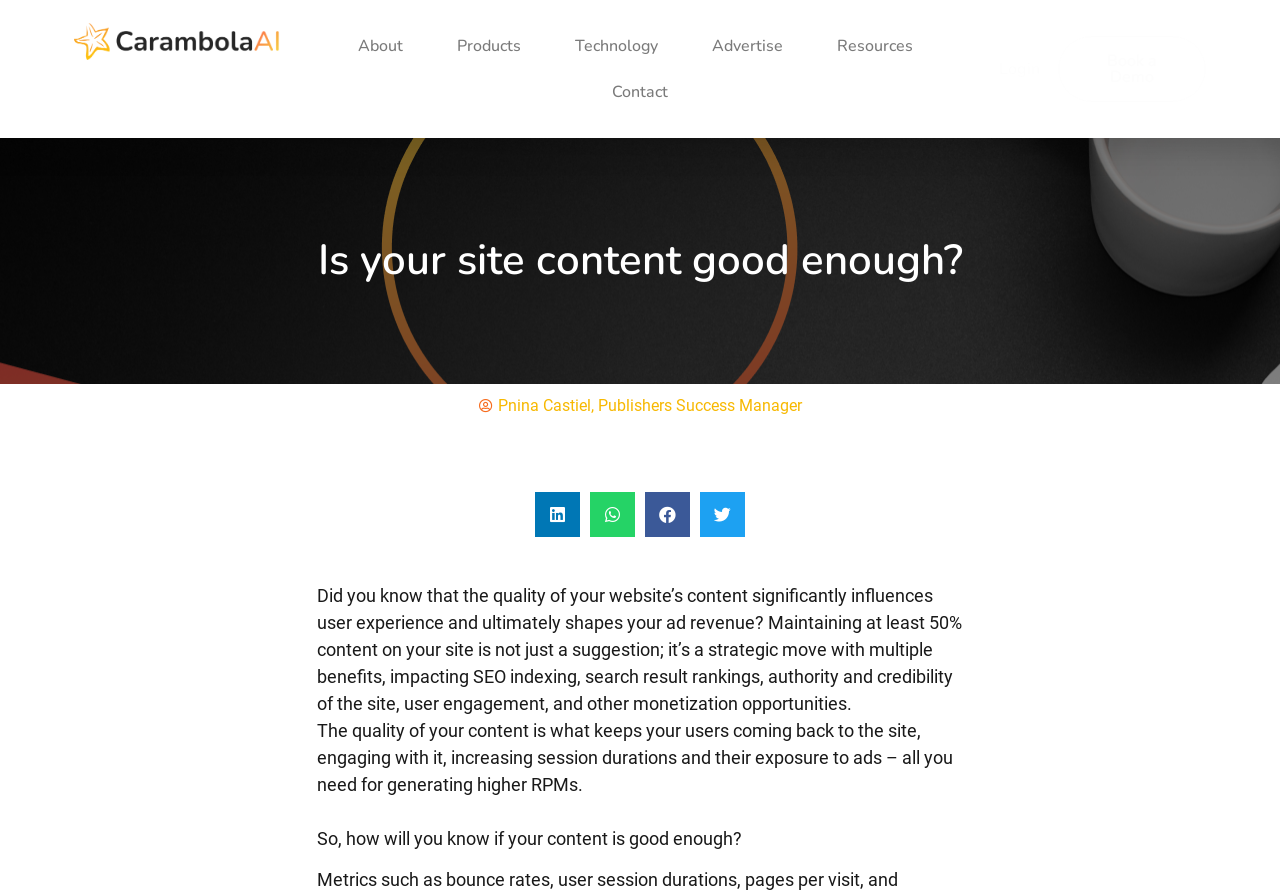What is the minimum percentage of content recommended on the site?
Look at the image and answer the question with a single word or phrase.

50%